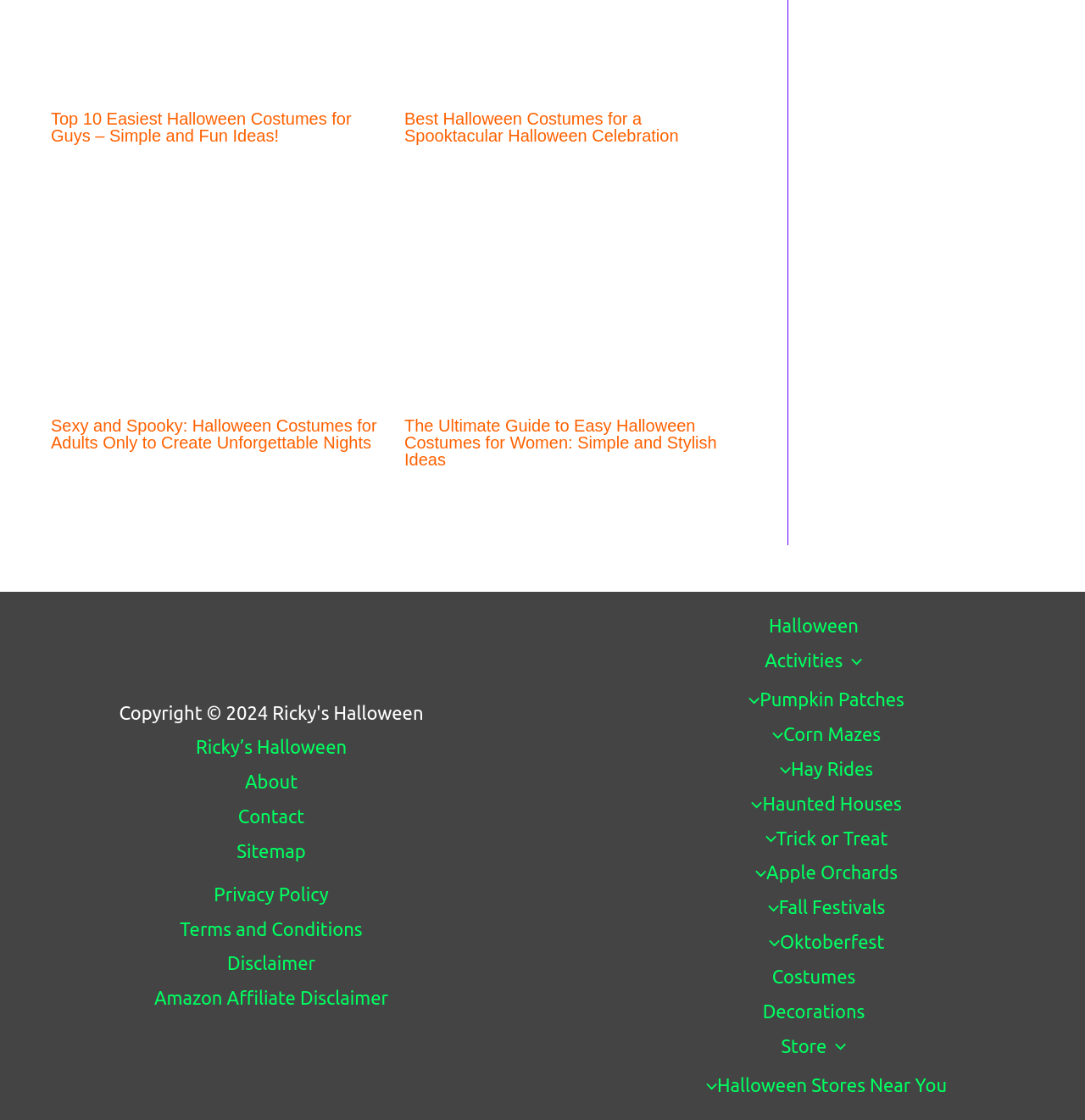Determine the bounding box coordinates of the clickable region to execute the instruction: "Click on the link to Top 10 Easiest Halloween Costumes for Guys – Simple and Fun Ideas!". The coordinates should be four float numbers between 0 and 1, denoted as [left, top, right, bottom].

[0.047, 0.097, 0.324, 0.129]